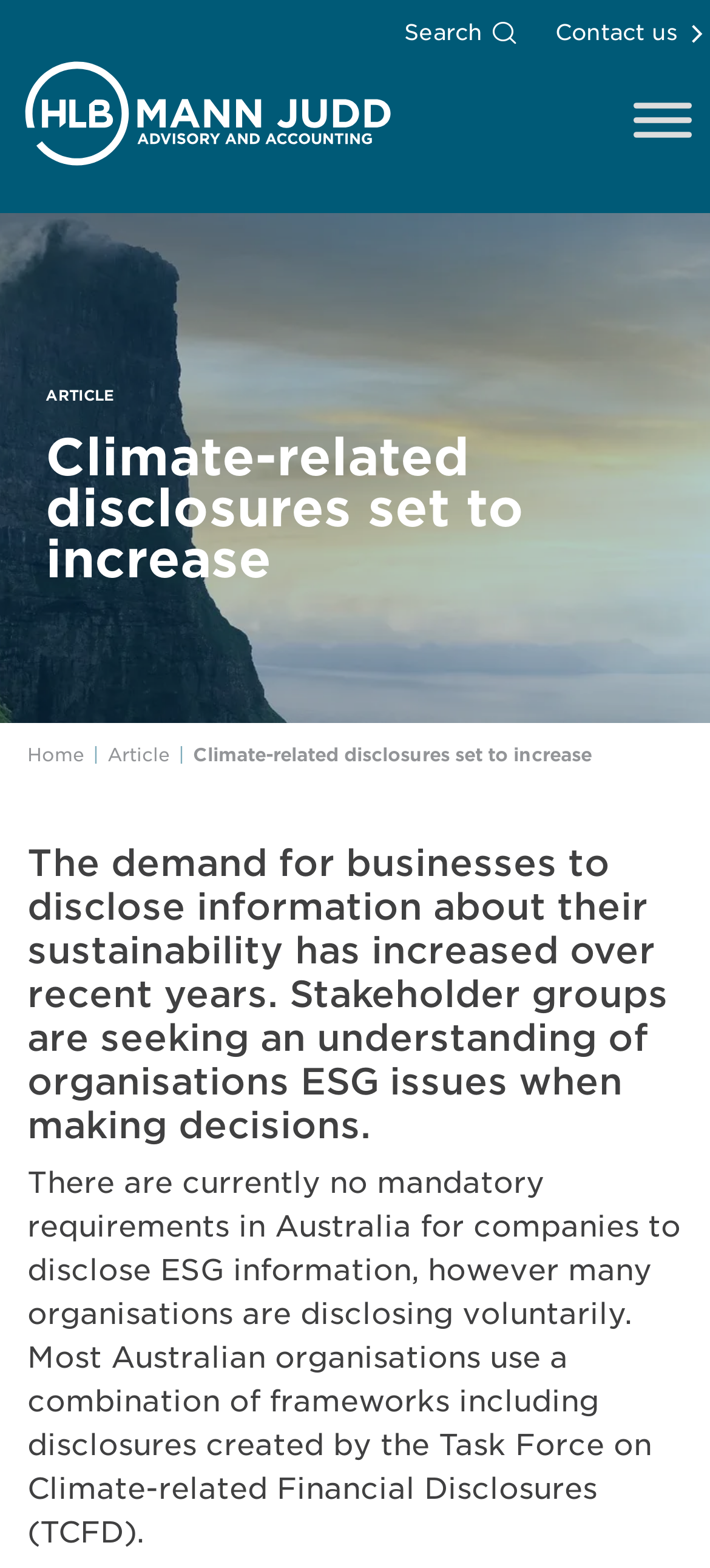What framework do many Australian organizations use for ESG disclosures?
Refer to the image and give a detailed answer to the query.

According to the webpage, many Australian organizations use a combination of frameworks, including disclosures created by the Task Force on Climate-related Financial Disclosures (TCFD), for their ESG disclosures.